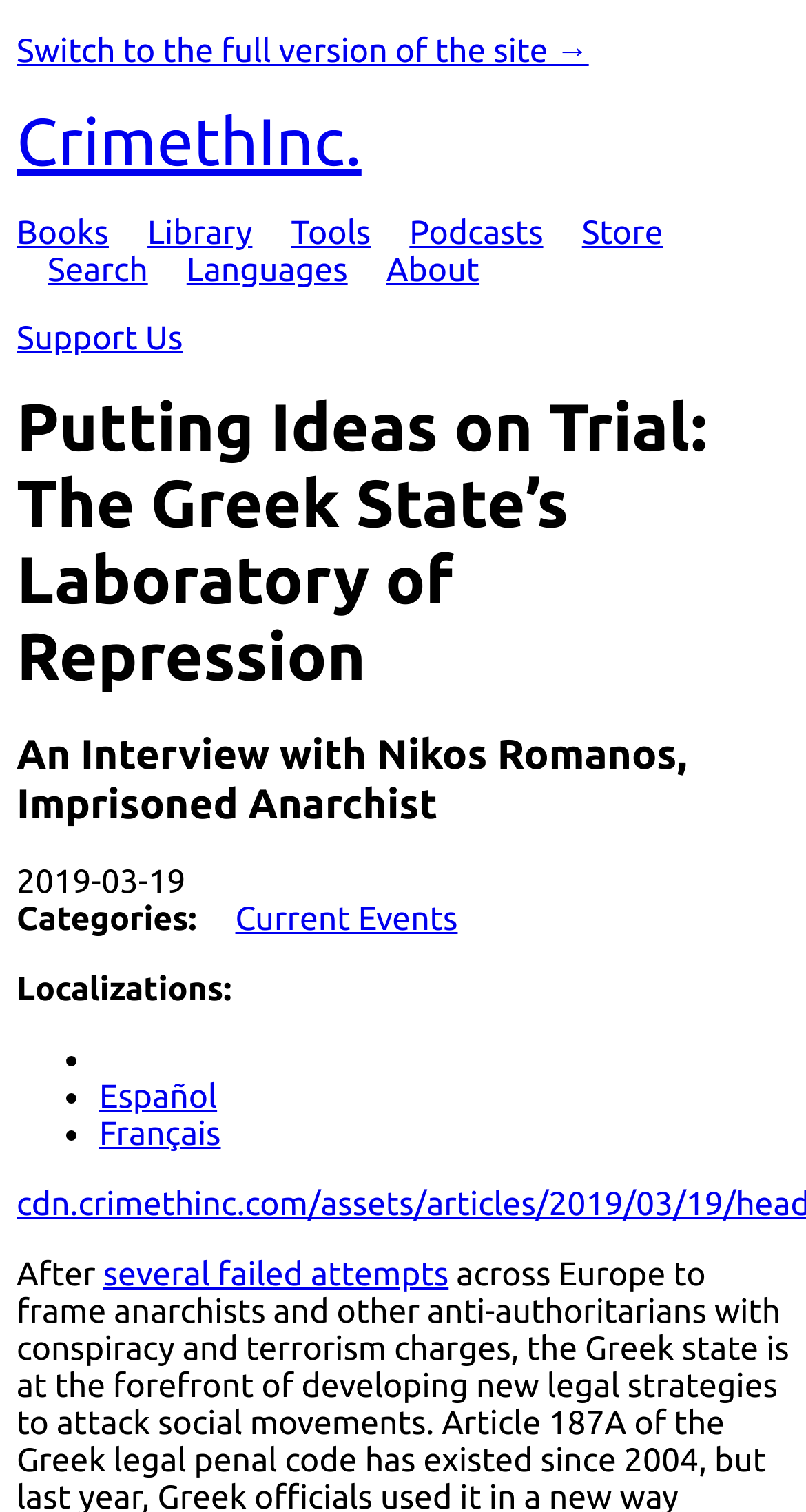Find the bounding box coordinates of the element I should click to carry out the following instruction: "Read about current events".

[0.292, 0.595, 0.568, 0.62]